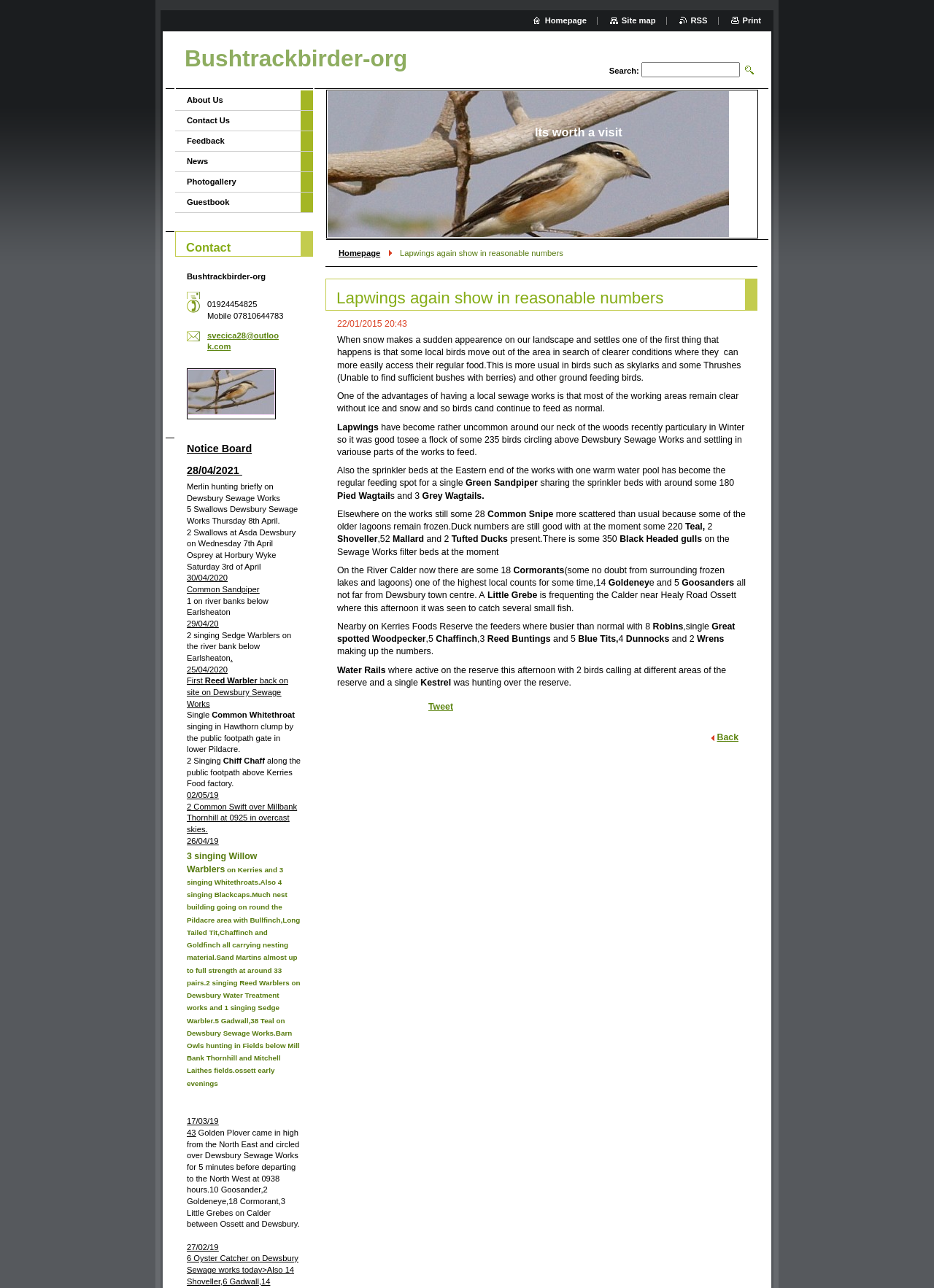Please examine the image and provide a detailed answer to the question: How many Lapwings were seen at Dewsbury Sewage Works?

The article mentions that 'it was good to see a flock of some 235 birds circling above Dewsbury Sewage Works and settling in various parts of the works to feed'. This indicates that 235 Lapwings were seen at Dewsbury Sewage Works.